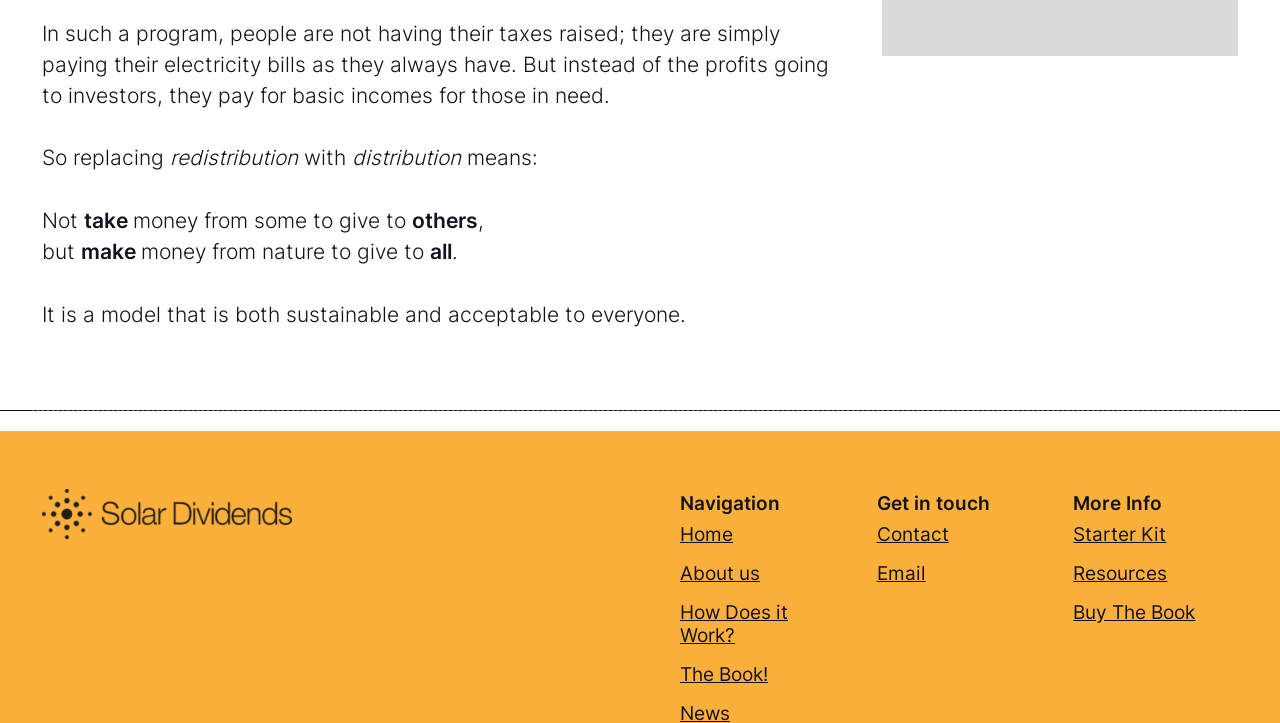Find and specify the bounding box coordinates that correspond to the clickable region for the instruction: "Click on Solar Dividends".

[0.033, 0.677, 0.228, 0.746]